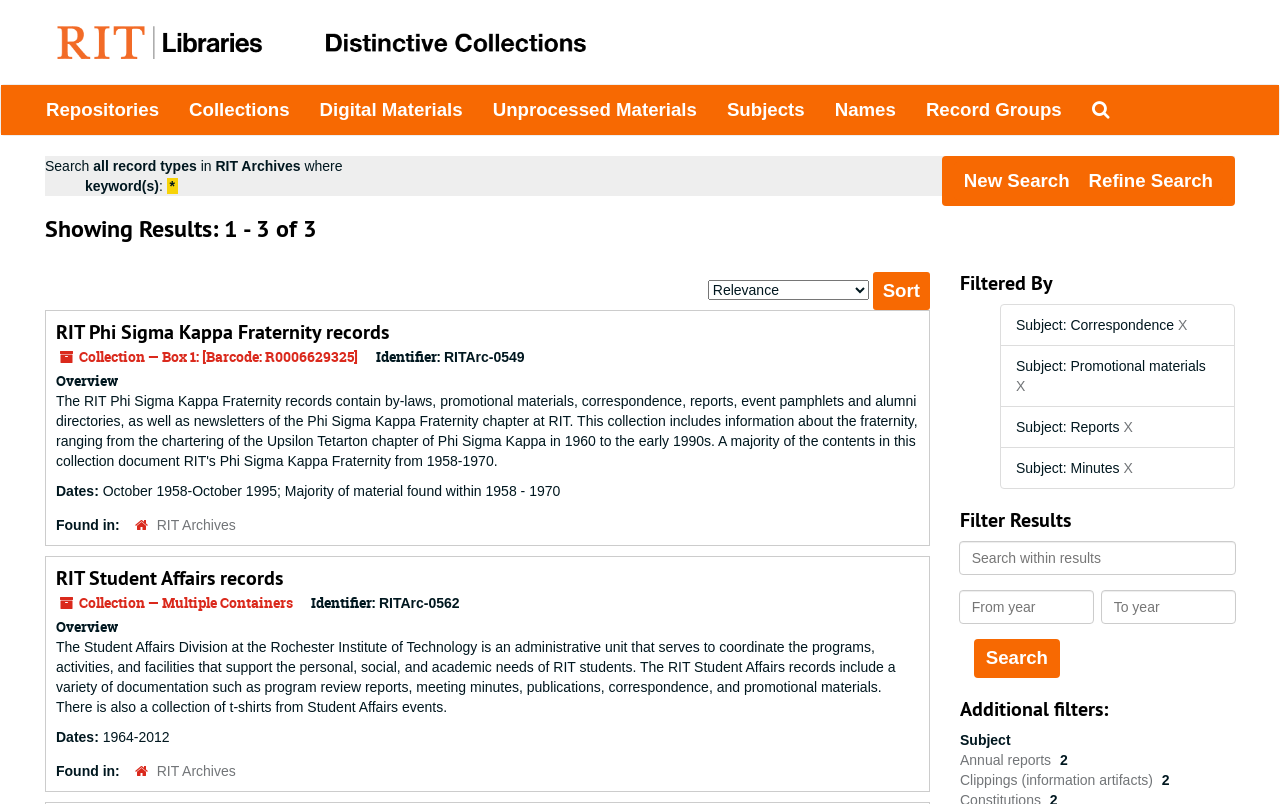Identify the bounding box coordinates of the part that should be clicked to carry out this instruction: "Search for new results".

[0.745, 0.201, 0.843, 0.249]